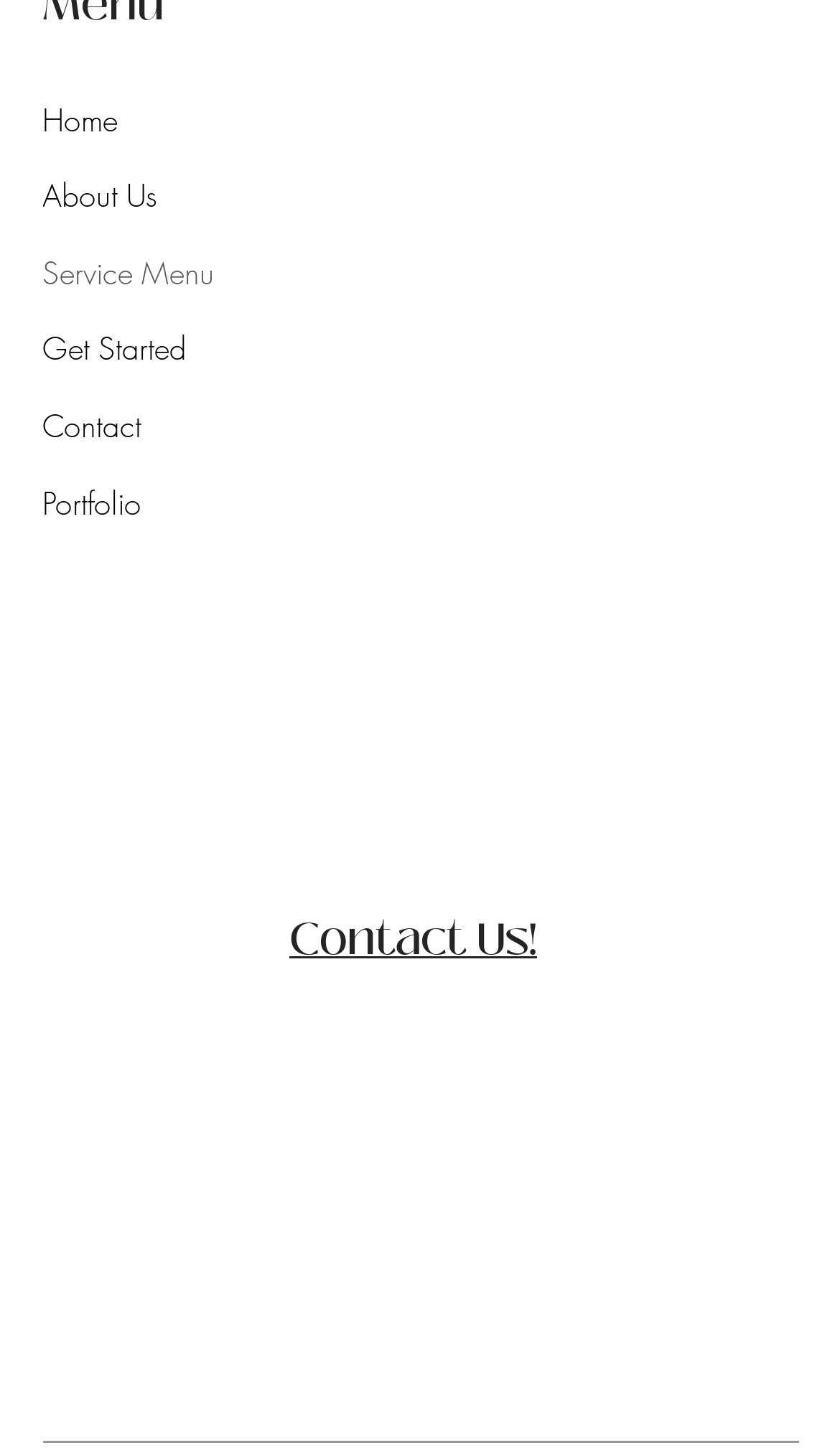Ascertain the bounding box coordinates for the UI element detailed here: "About Us". The coordinates should be provided as [left, top, right, bottom] with each value being a float between 0 and 1.

[0.05, 0.109, 0.49, 0.161]